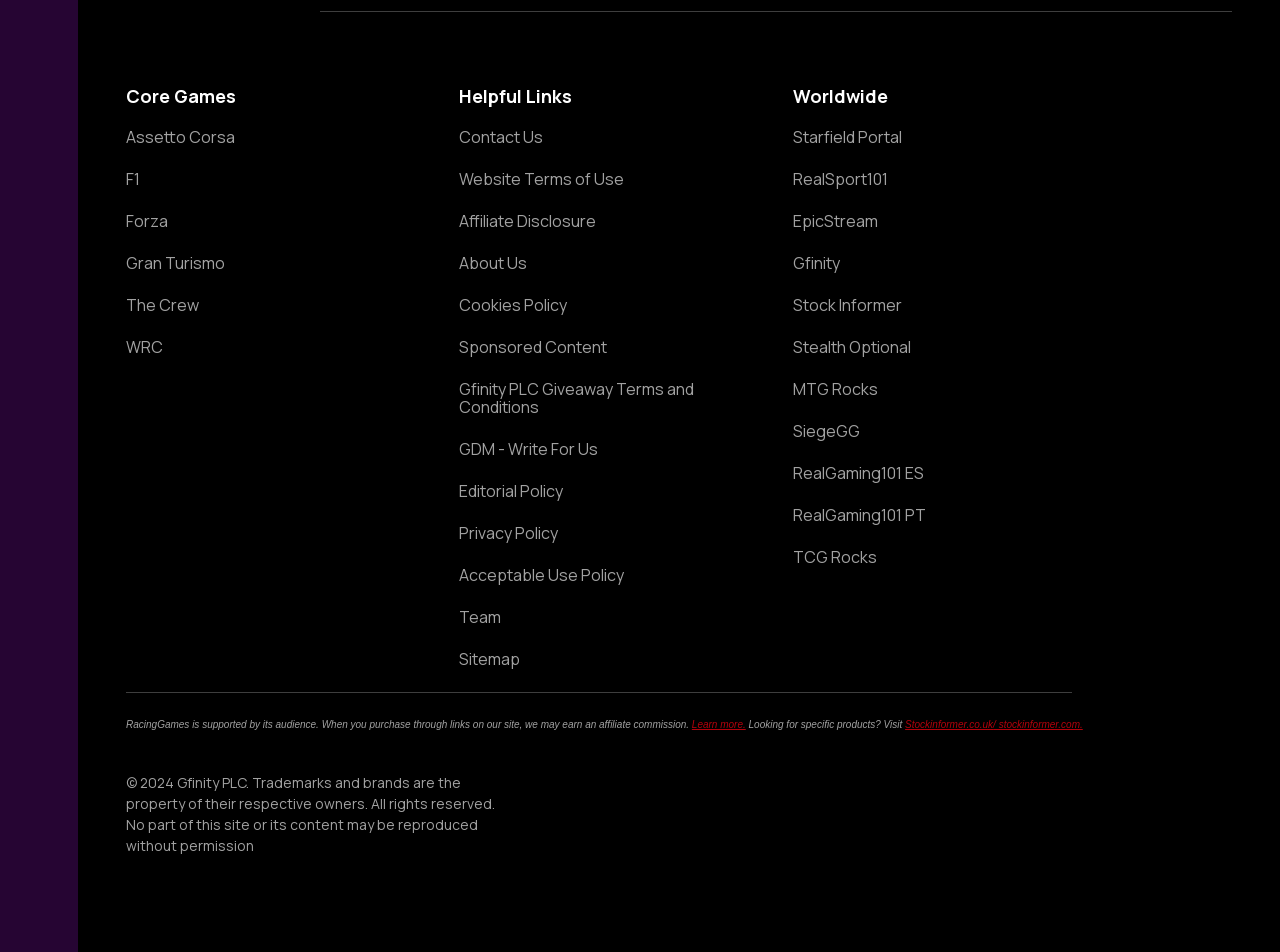Please find the bounding box coordinates of the element that you should click to achieve the following instruction: "Visit Contact Us". The coordinates should be presented as four float numbers between 0 and 1: [left, top, right, bottom].

[0.359, 0.134, 0.582, 0.153]